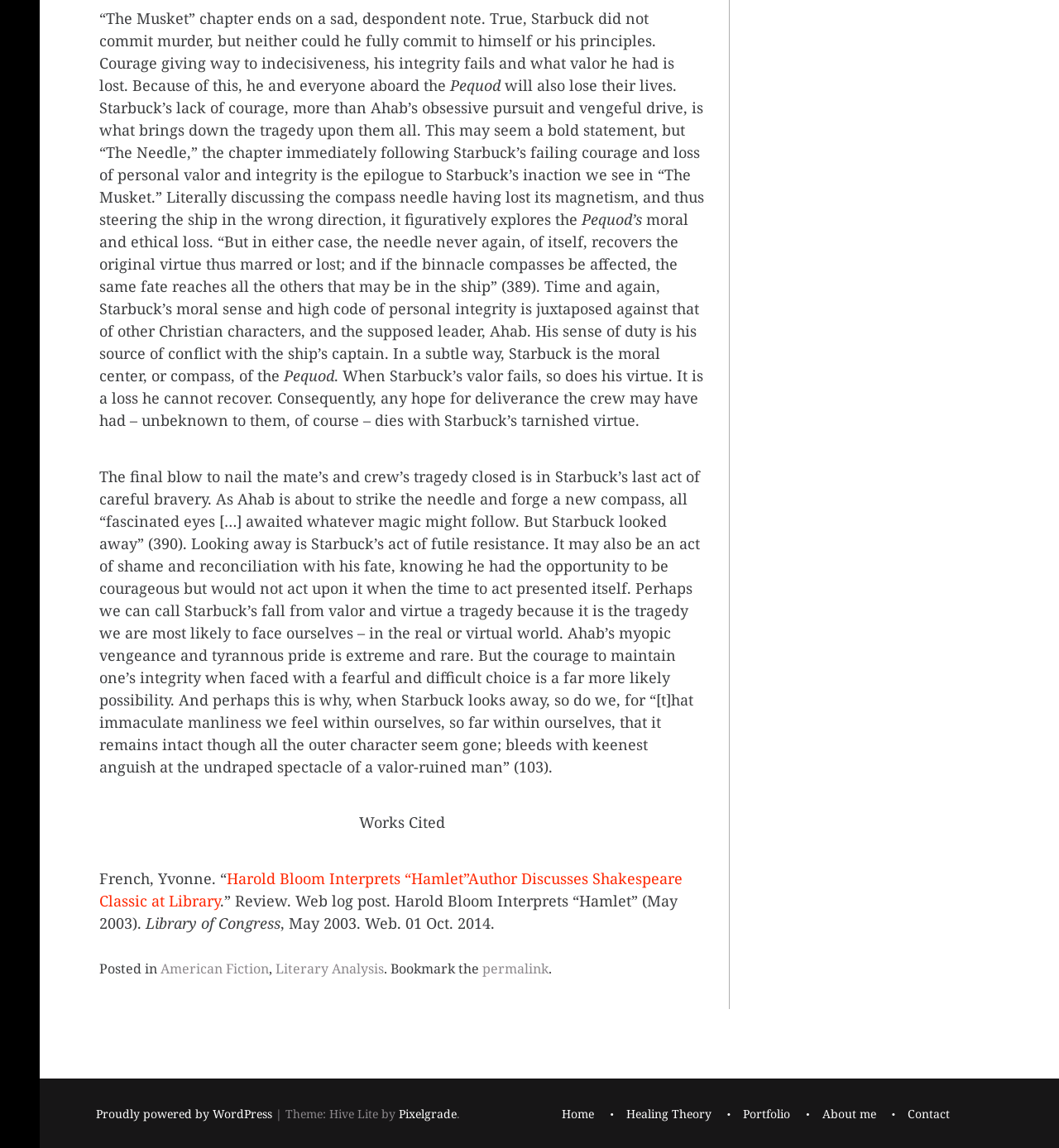Reply to the question with a brief word or phrase: What is the theme of the chapter 'The Needle'?

Moral and ethical loss